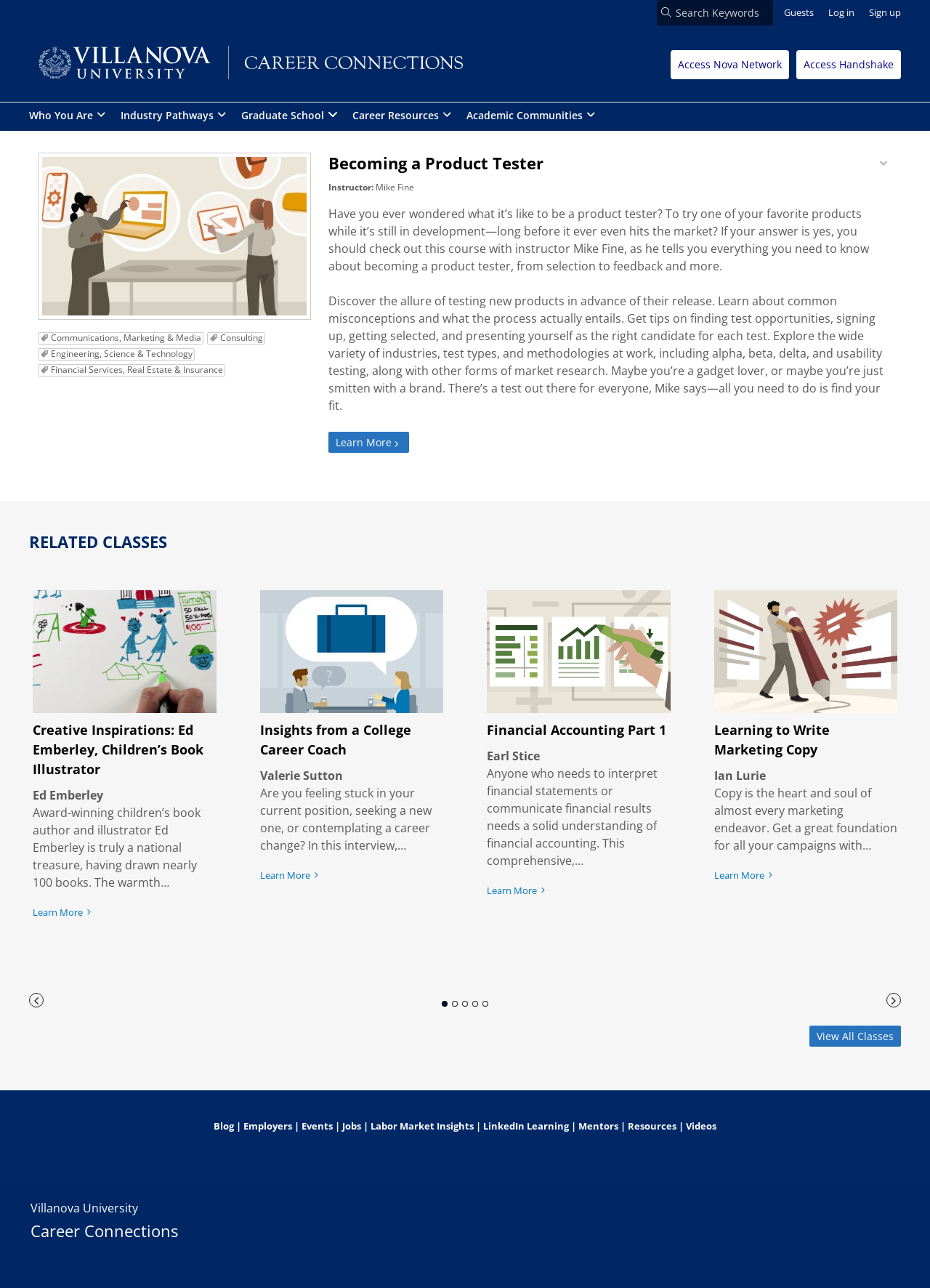Provide a one-word or short-phrase response to the question:
What is the purpose of the 'Share Options' button?

To share the course